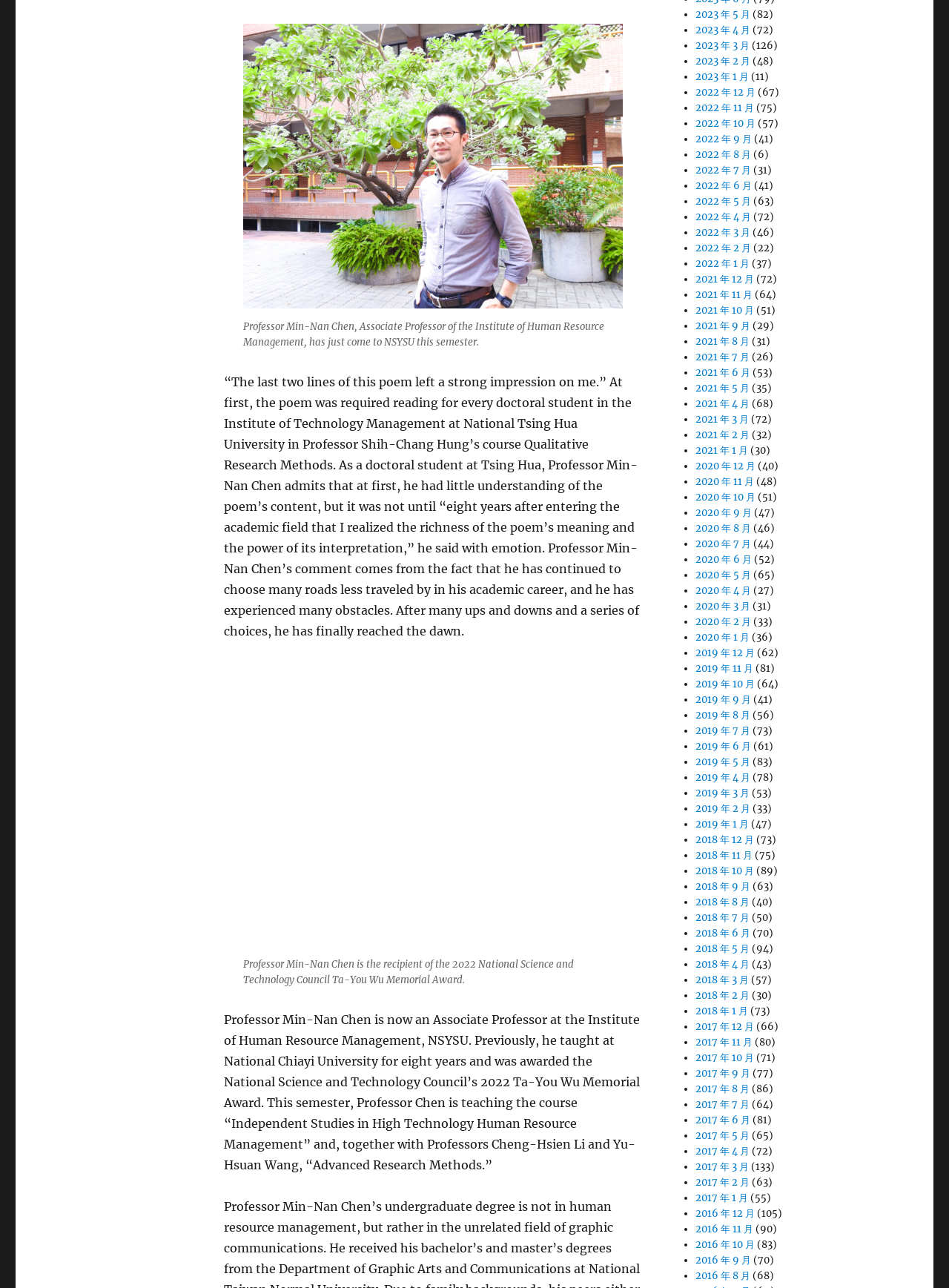Please identify the bounding box coordinates of where to click in order to follow the instruction: "Check the award information of Professor Min-Nan Chen".

[0.256, 0.744, 0.604, 0.766]